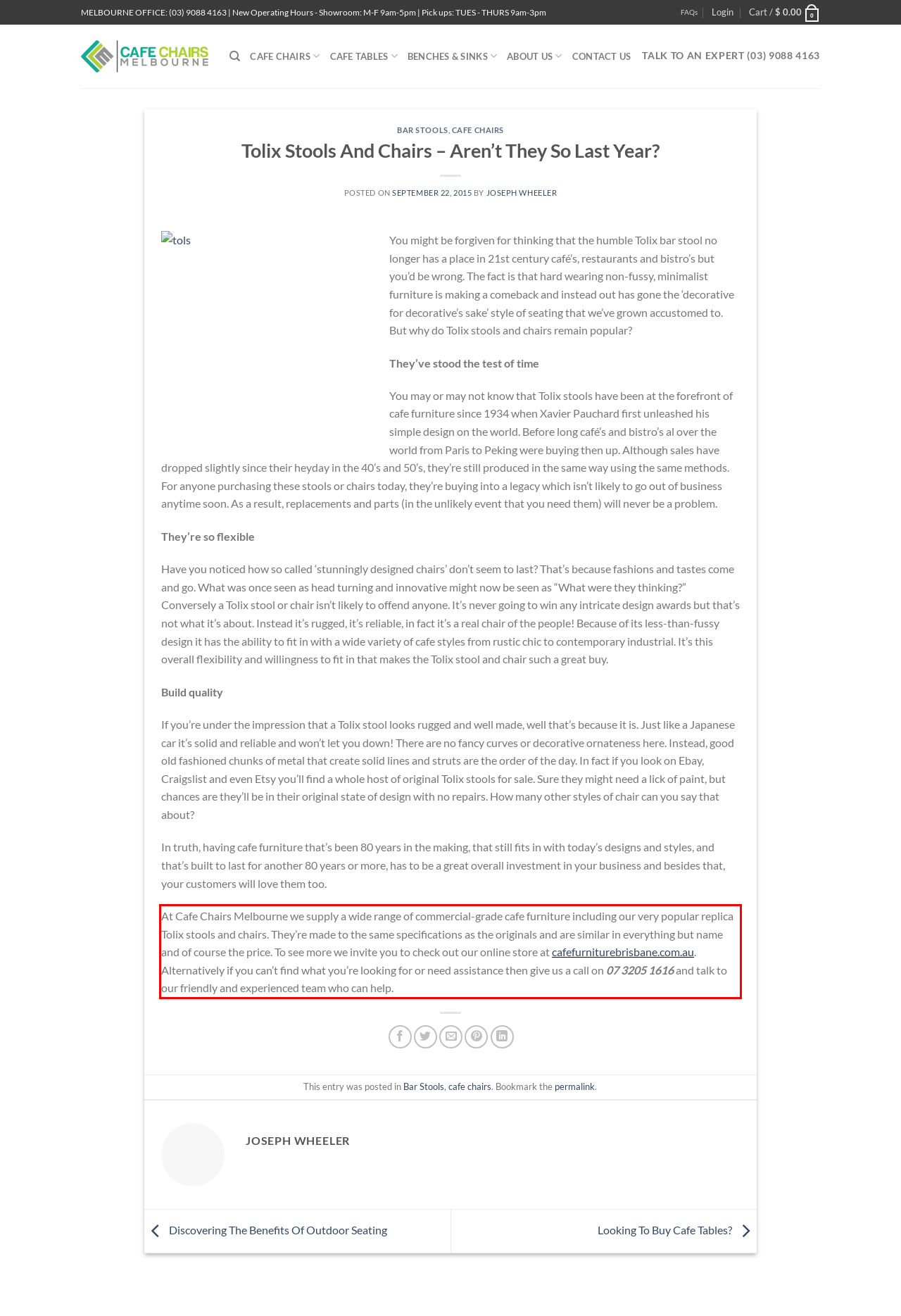Observe the screenshot of the webpage that includes a red rectangle bounding box. Conduct OCR on the content inside this red bounding box and generate the text.

At Cafe Chairs Melbourne we supply a wide range of commercial-grade cafe furniture including our very popular replica Tolix stools and chairs. They’re made to the same specifications as the originals and are similar in everything but name and of course the price. To see more we invite you to check out our online store at cafefurniturebrisbane.com.au. Alternatively if you can’t find what you’re looking for or need assistance then give us a call on 07 3205 1616 and talk to our friendly and experienced team who can help.